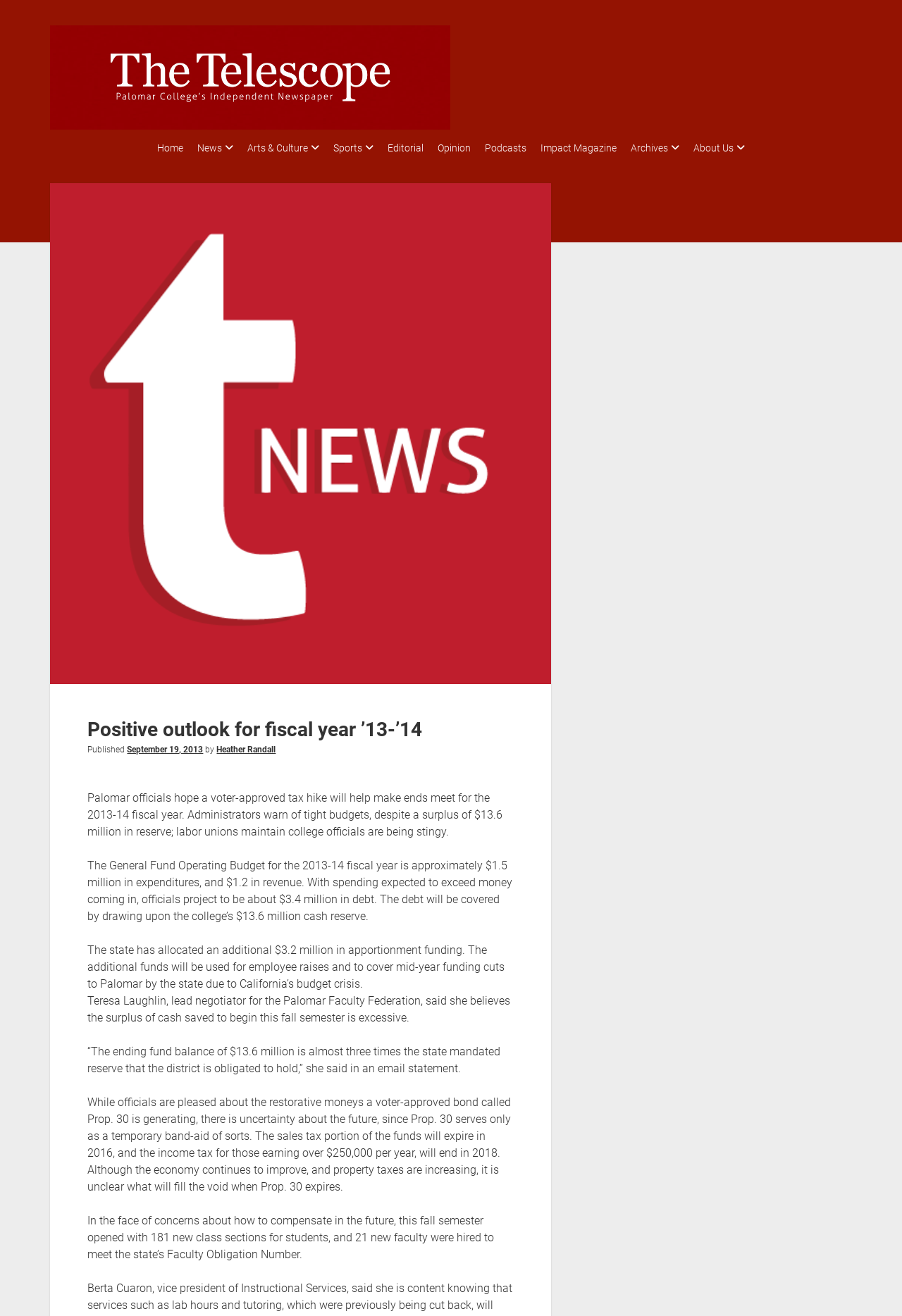Please determine the bounding box coordinates of the area that needs to be clicked to complete this task: 'View the Art Gallery'. The coordinates must be four float numbers between 0 and 1, formatted as [left, top, right, bottom].

[0.245, 0.125, 0.321, 0.139]